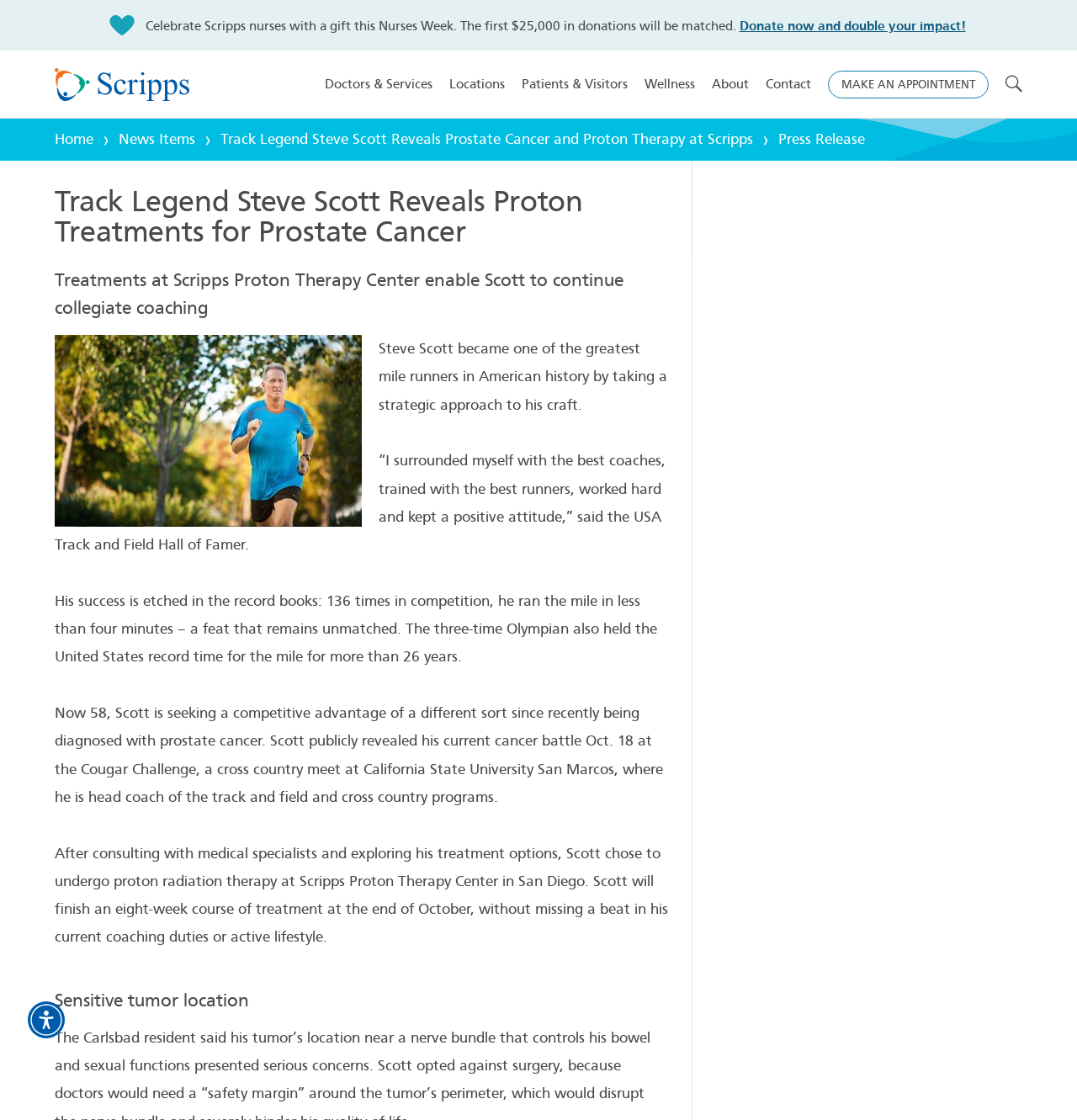Provide the text content of the webpage's main heading.

Track Legend Steve Scott Reveals Proton Treatments for Prostate Cancer